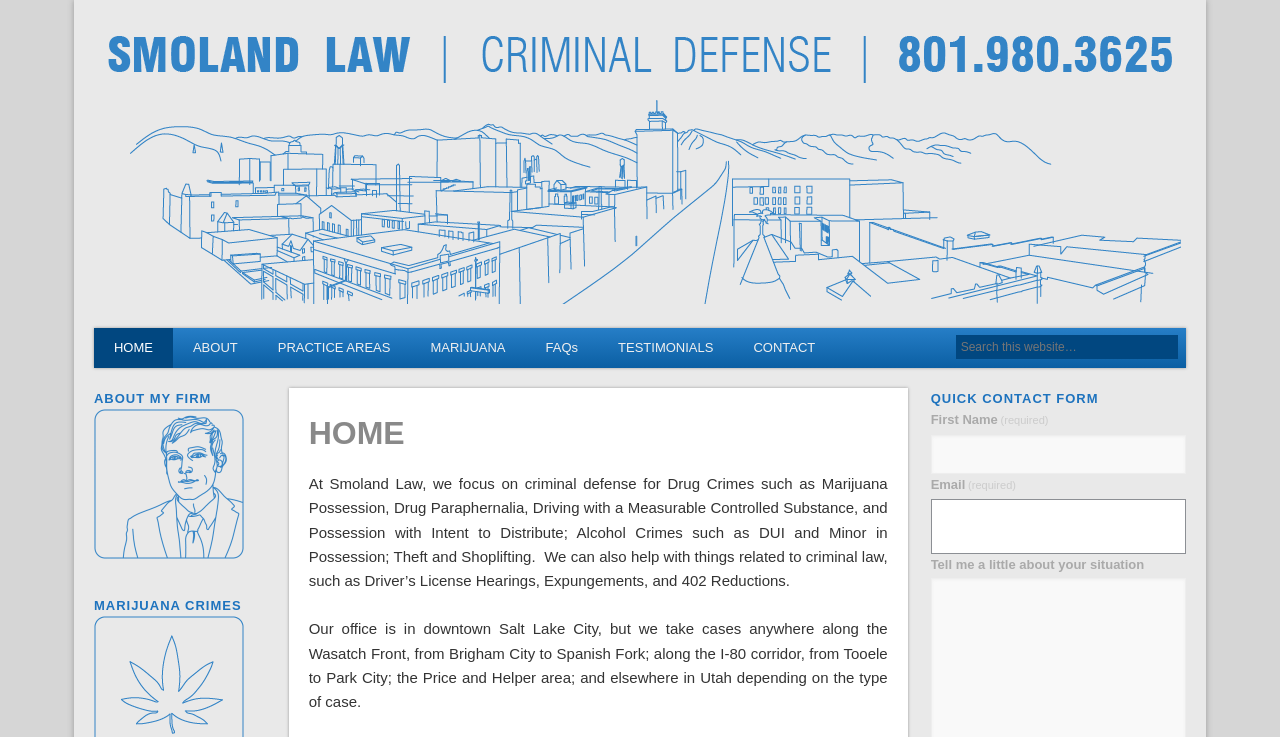Determine the bounding box for the HTML element described here: "parent_node: First Name(required) name="gwidget-text-3-firstname"". The coordinates should be given as [left, top, right, bottom] with each number being a float between 0 and 1.

[0.727, 0.59, 0.927, 0.643]